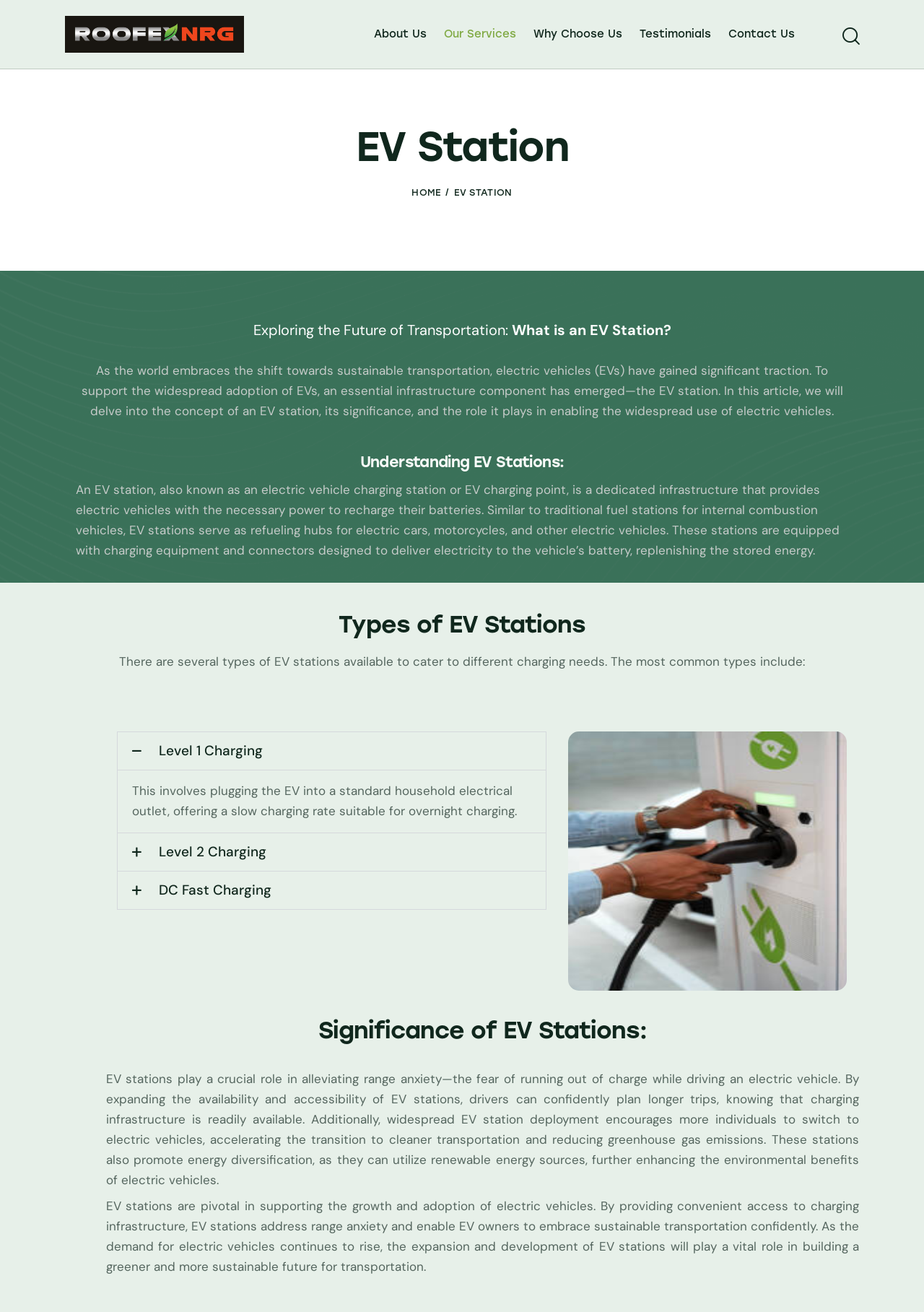Please mark the bounding box coordinates of the area that should be clicked to carry out the instruction: "Search for something".

[0.91, 0.018, 0.93, 0.034]